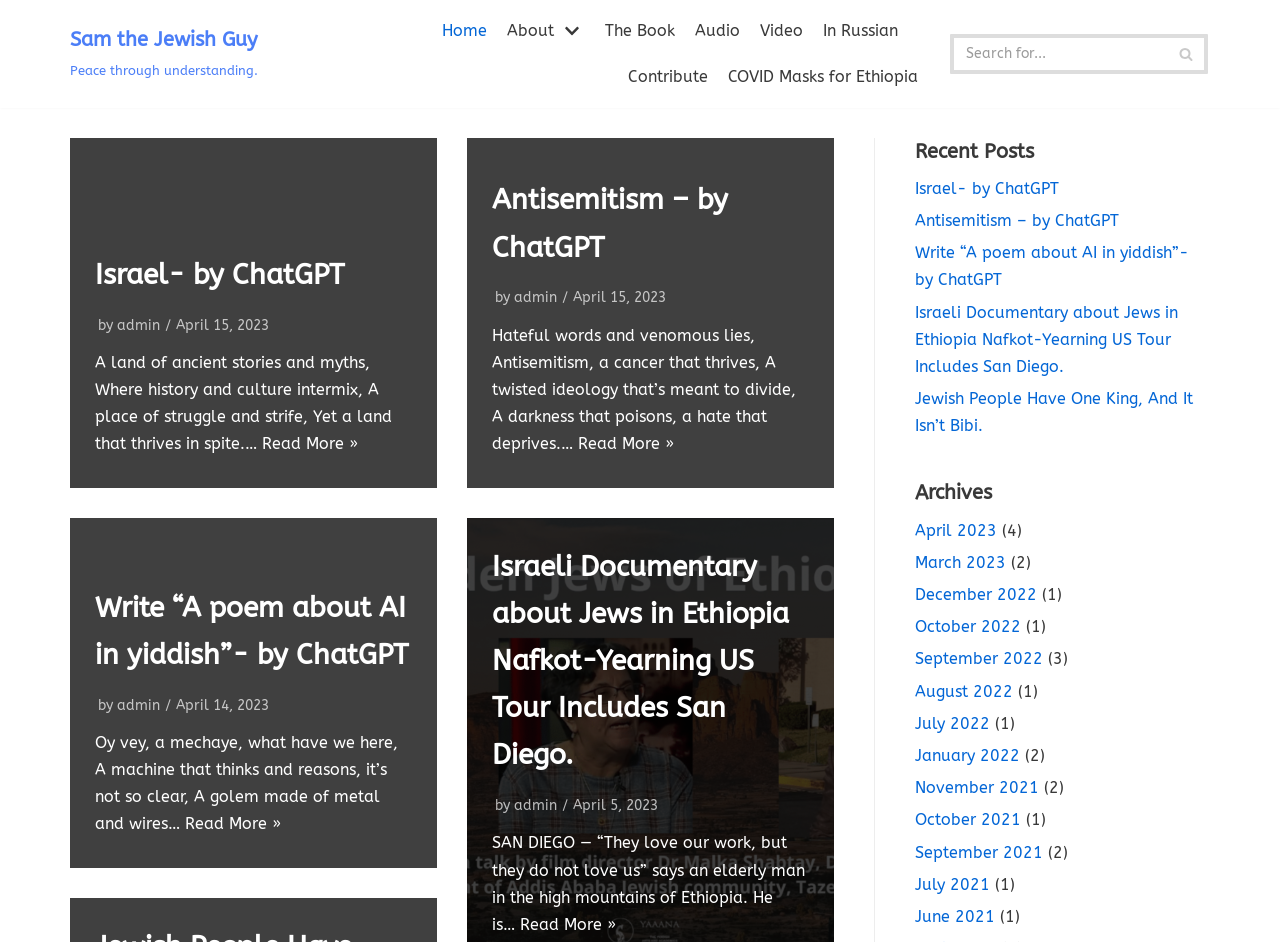Can you find and provide the title of the webpage?

Sam the Jewish Guy